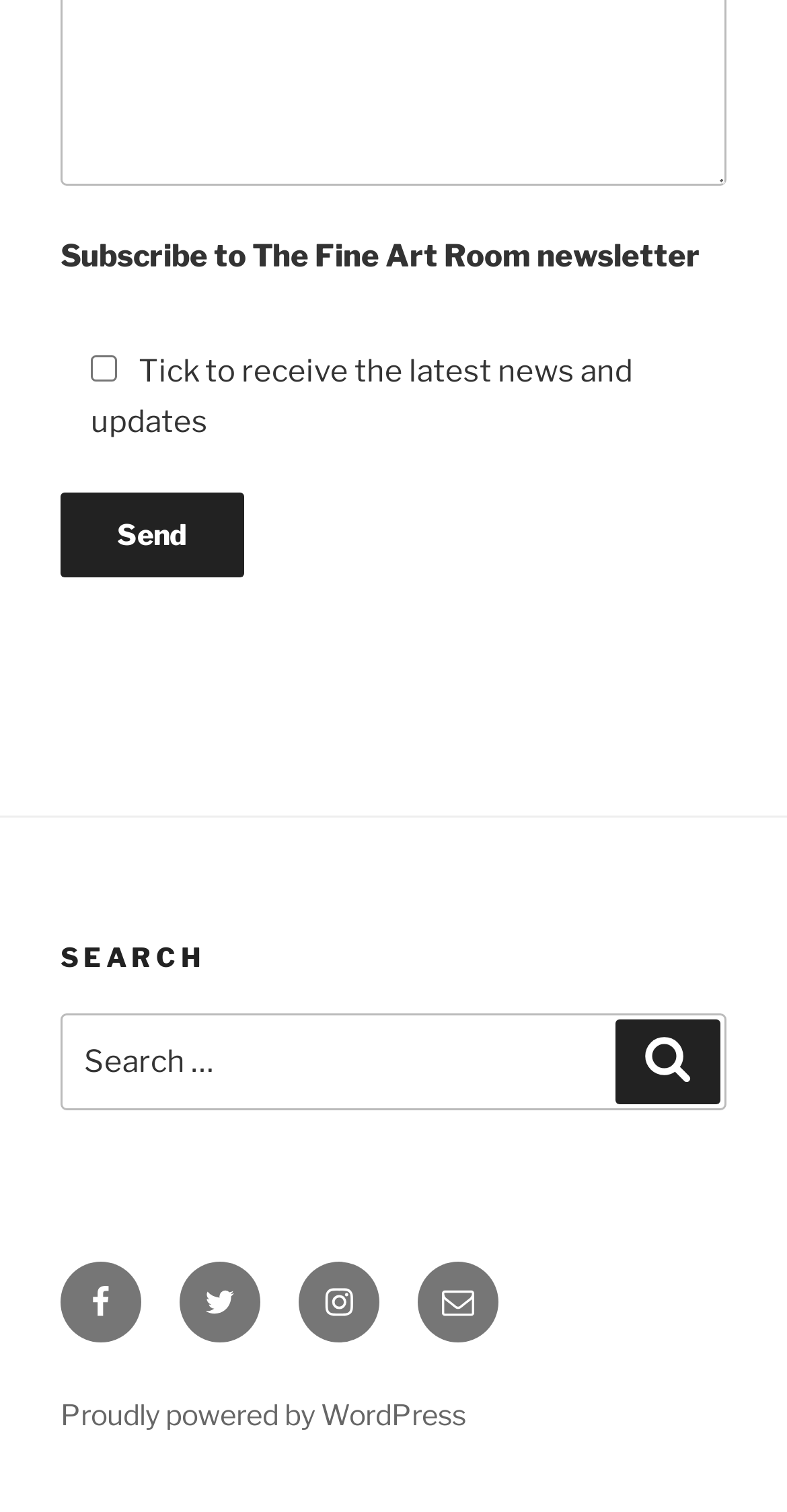Please locate the bounding box coordinates of the region I need to click to follow this instruction: "Send the subscription request".

[0.077, 0.326, 0.31, 0.382]